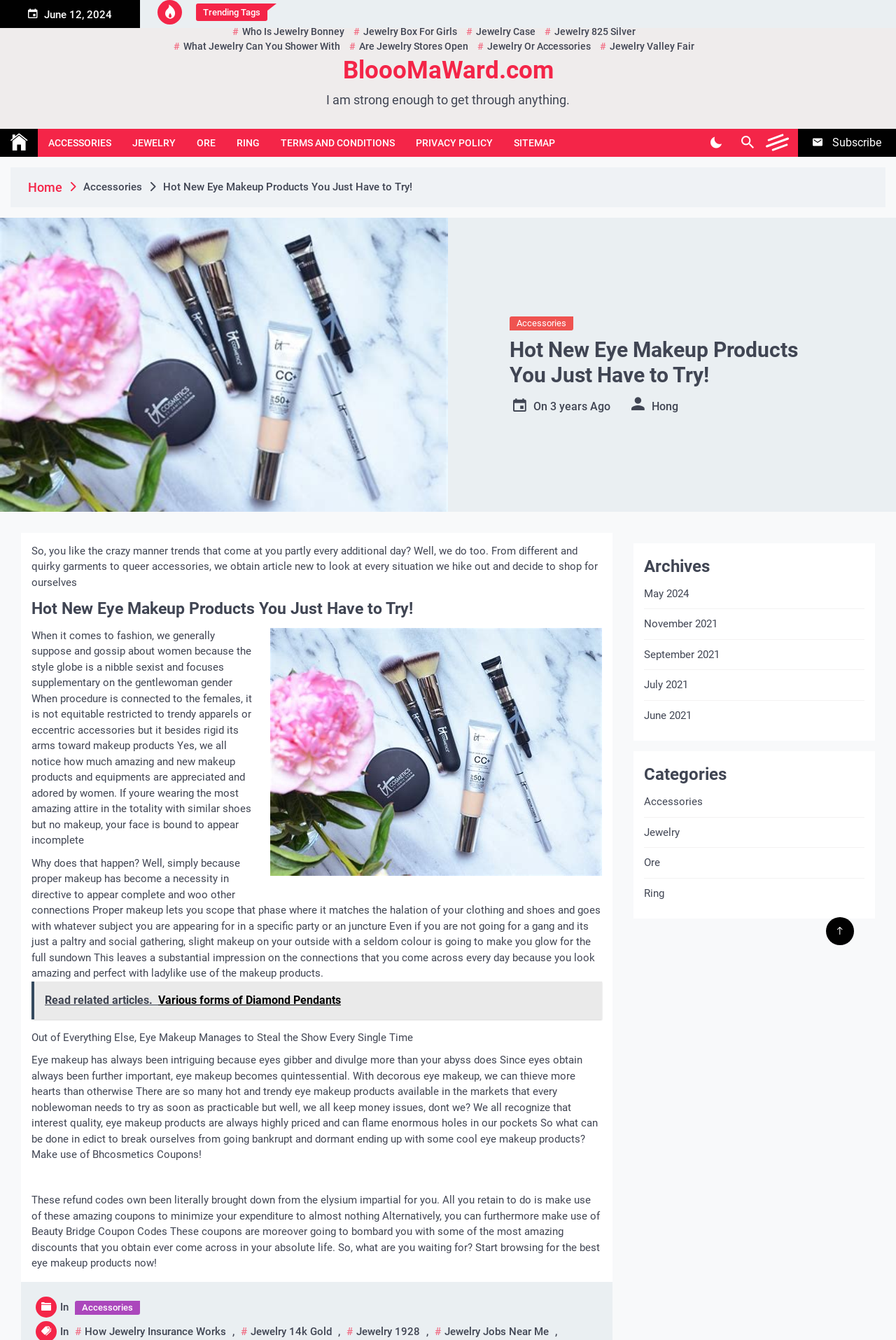How many links are there in the 'Trending Tags' section?
Please ensure your answer to the question is detailed and covers all necessary aspects.

I found the 'Trending Tags' section which contains links '# Who Is Jewelry Bonney', '# Jewelry Box For Girls', '# Jewelry Case', '# Jewelry 825 Silver', '# What Jewelry Can You Shower With', '# Are Jewelry Stores Open', '# Jewelry Or Accessories', '# Jewelry Valley Fair', and 'BloooMaWard.com'. There are 9 links in total.